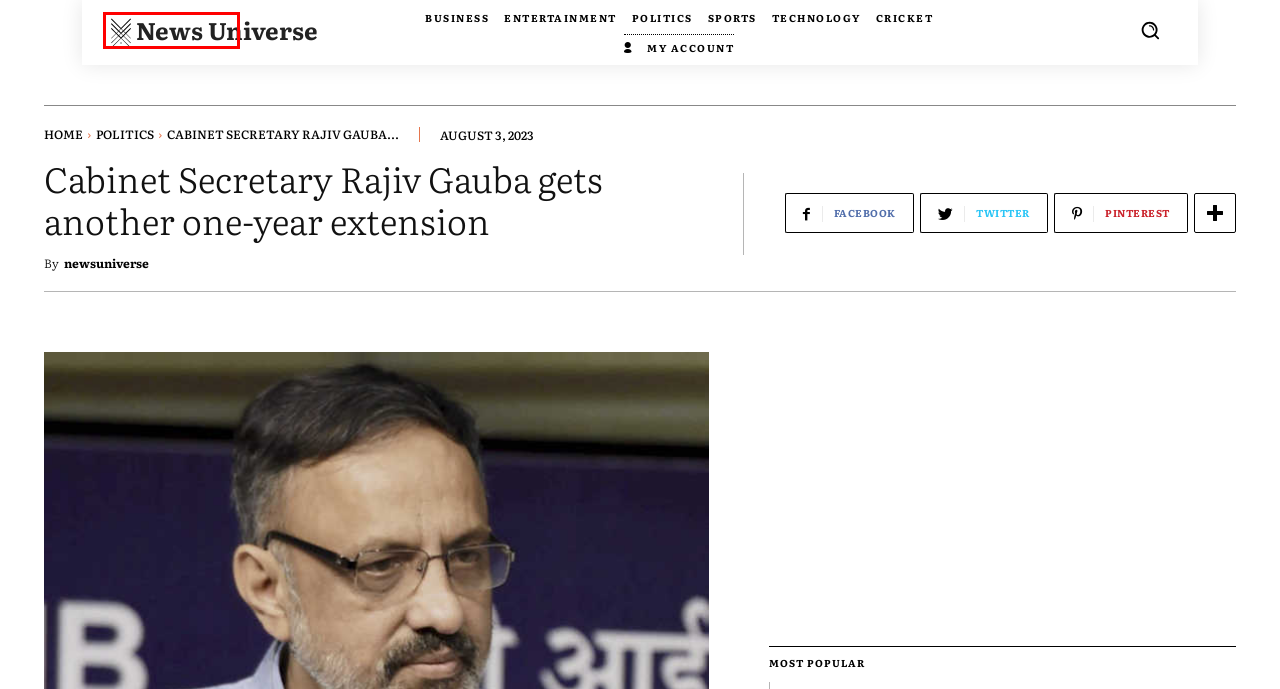Observe the provided screenshot of a webpage with a red bounding box around a specific UI element. Choose the webpage description that best fits the new webpage after you click on the highlighted element. These are your options:
A. Cricket Archives - News Universe
B. Sports Archives - News Universe
C. News Universe | News Online
D. Business Archives - News Universe
E. Entertainment Archives - News Universe
F. Politics Archives - News Universe
G. Technology Archives - News Universe
H. newsuniverse, Author at News Universe

C